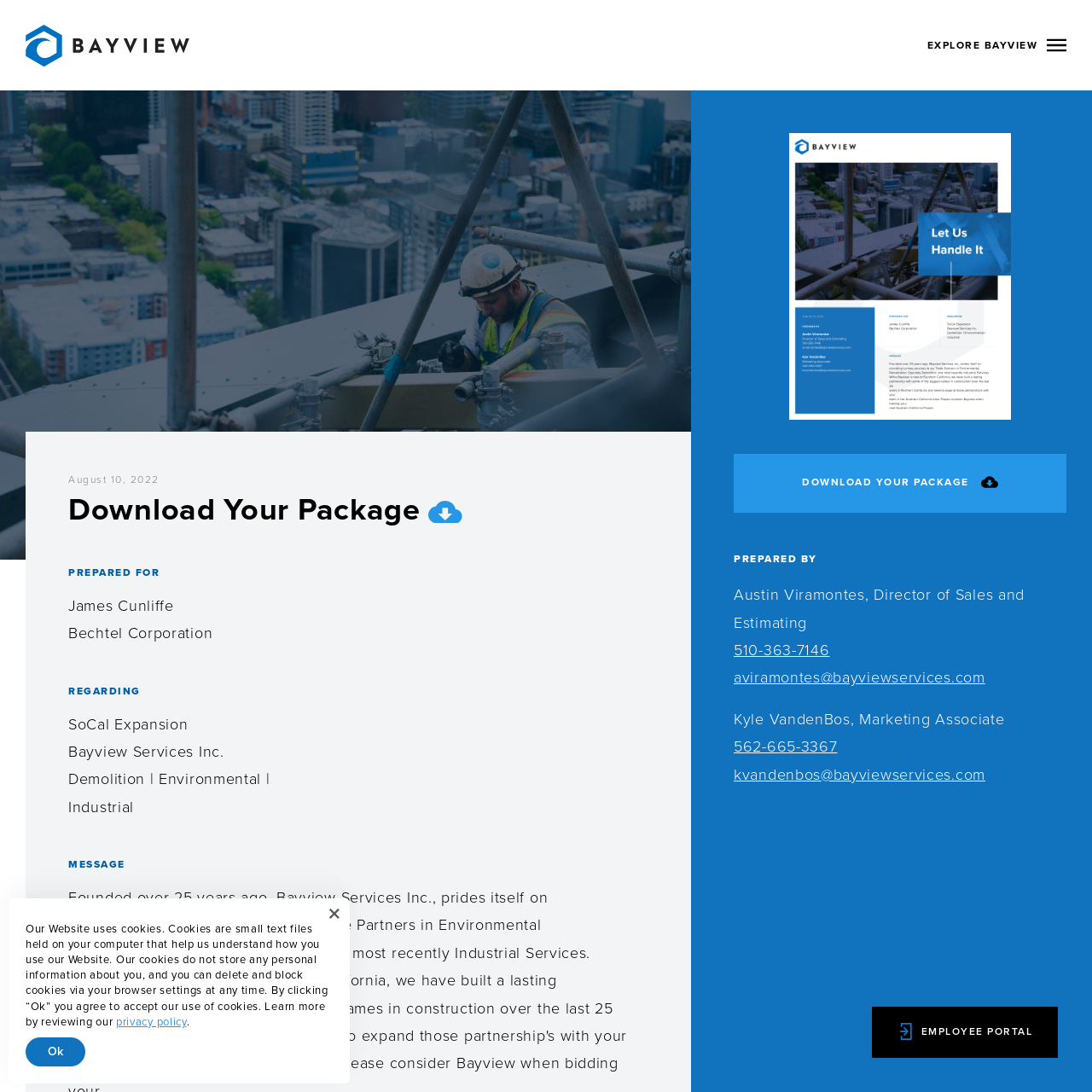What is the name of the corporation? Refer to the image and provide a one-word or short phrase answer.

Bechtel Corporation